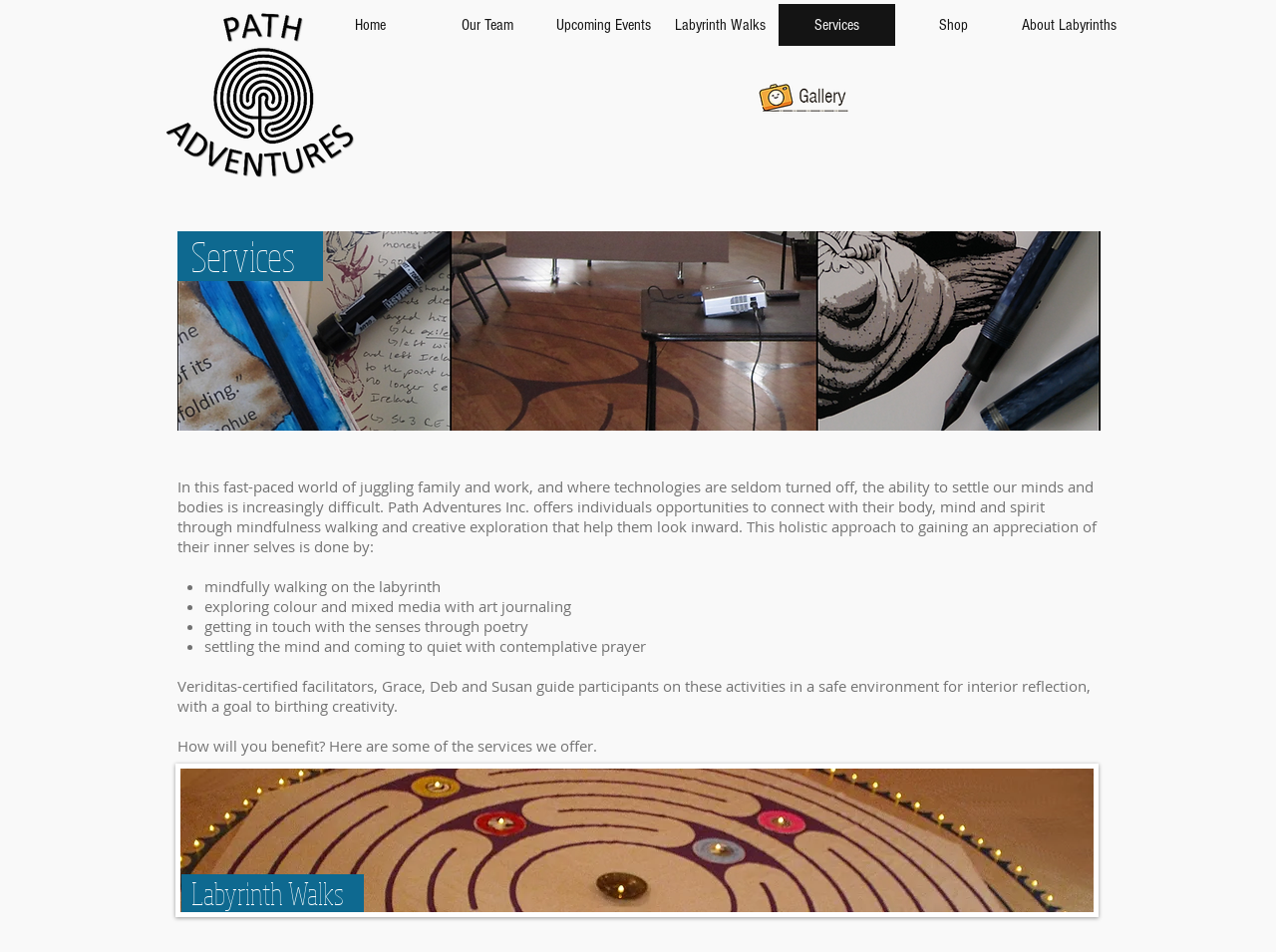Determine the bounding box coordinates for the area you should click to complete the following instruction: "Learn more about the Services offered".

[0.139, 0.243, 0.531, 0.295]